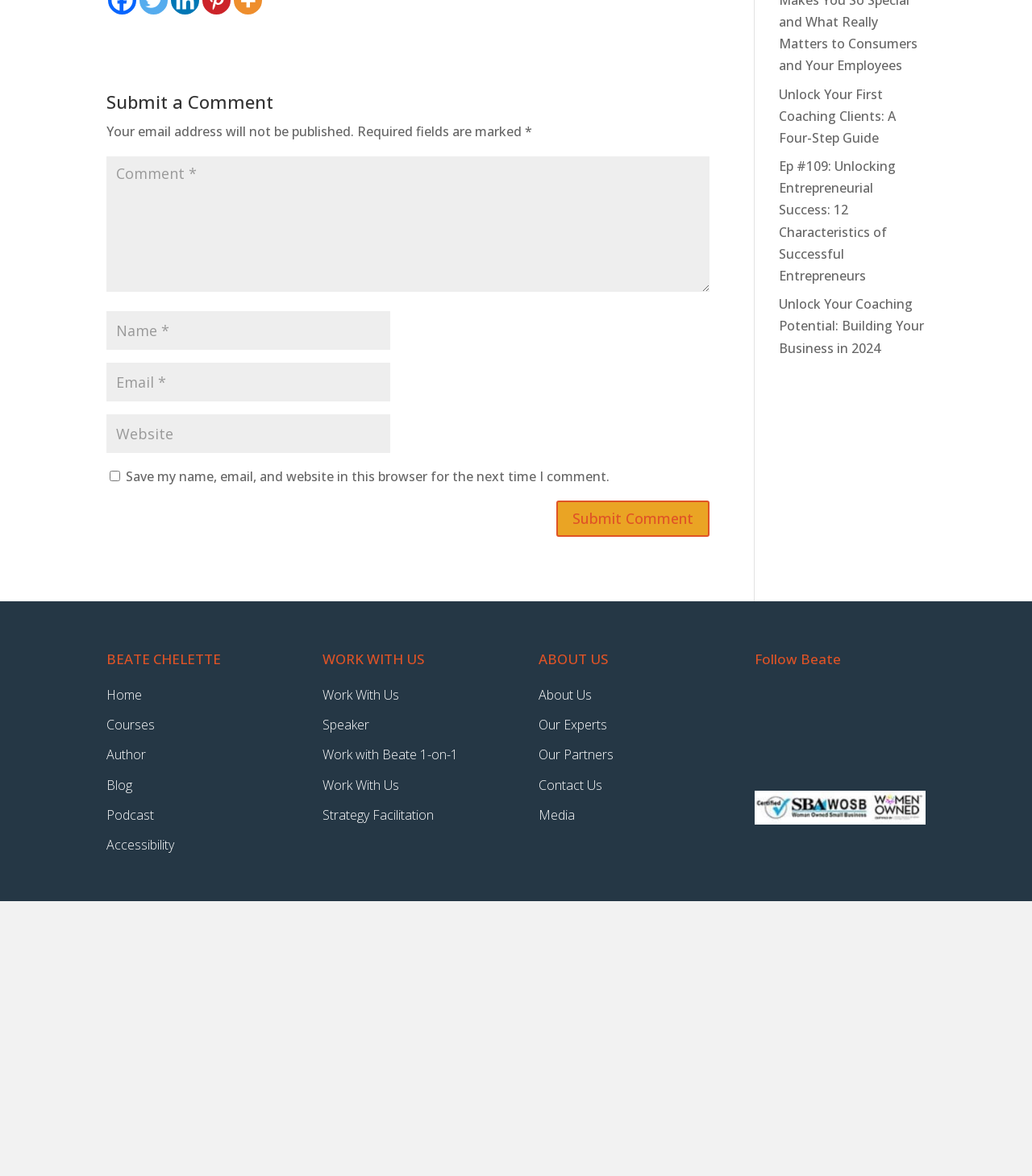Given the element description: "input value="Comment *" name="comment"", predict the bounding box coordinates of the UI element it refers to, using four float numbers between 0 and 1, i.e., [left, top, right, bottom].

[0.103, 0.133, 0.688, 0.248]